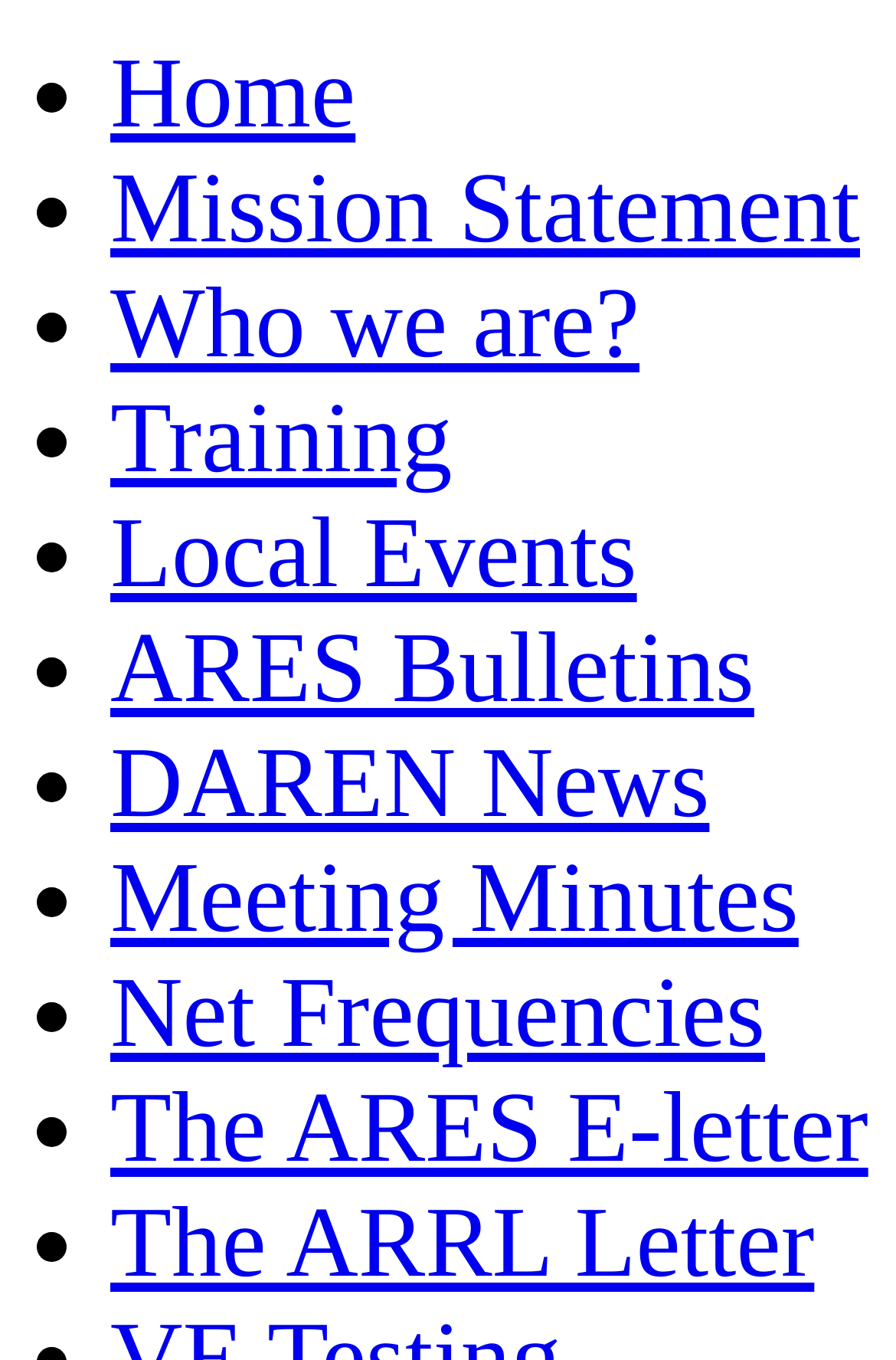What is the last link in the navigation menu?
Using the image as a reference, give a one-word or short phrase answer.

The ARRL Letter